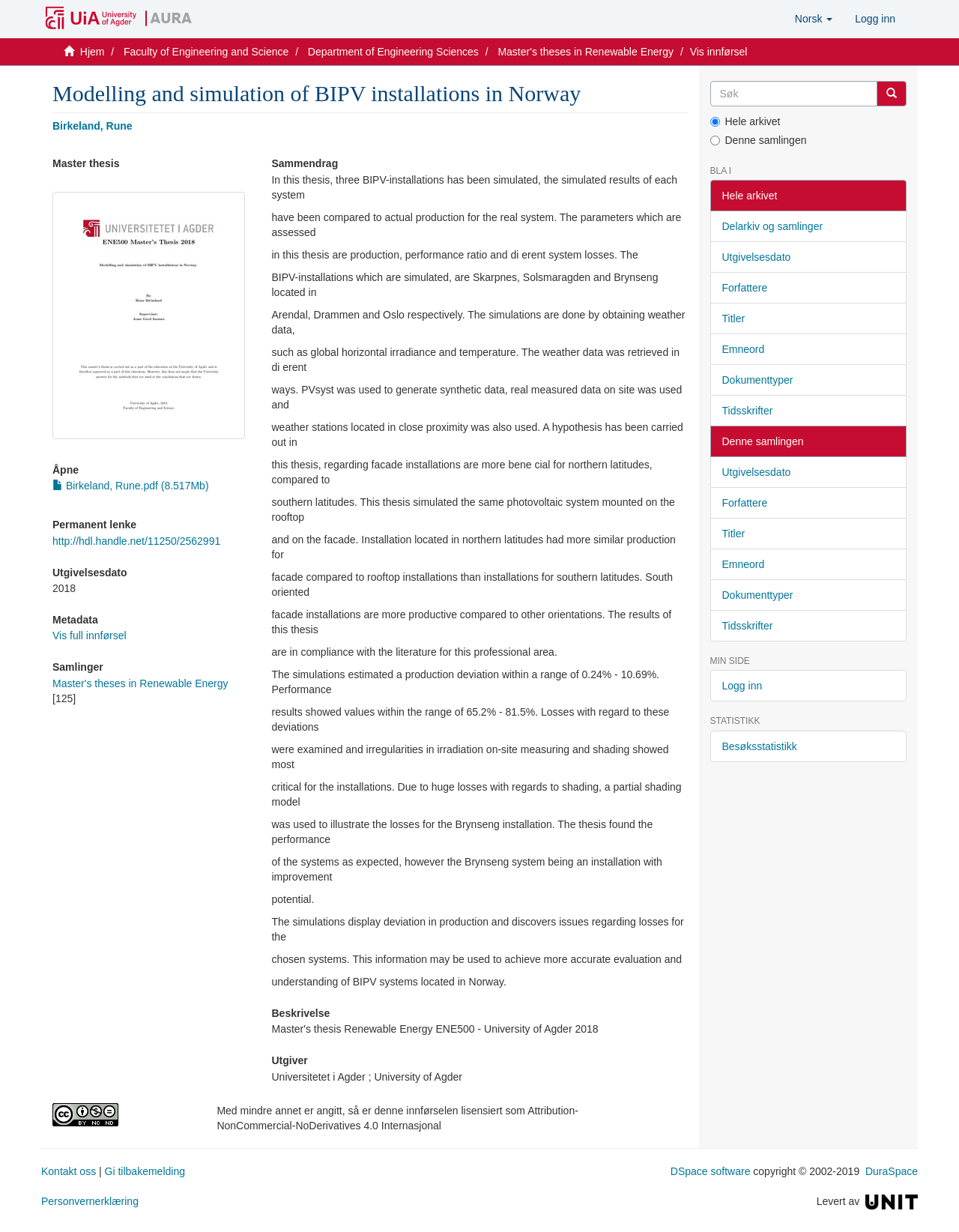Using the format (top-left x, top-left y, bottom-right x, bottom-right y), provide the bounding box coordinates for the described UI element. All values should be floating point numbers between 0 and 1: Dokumenttyper

[0.74, 0.296, 0.945, 0.321]